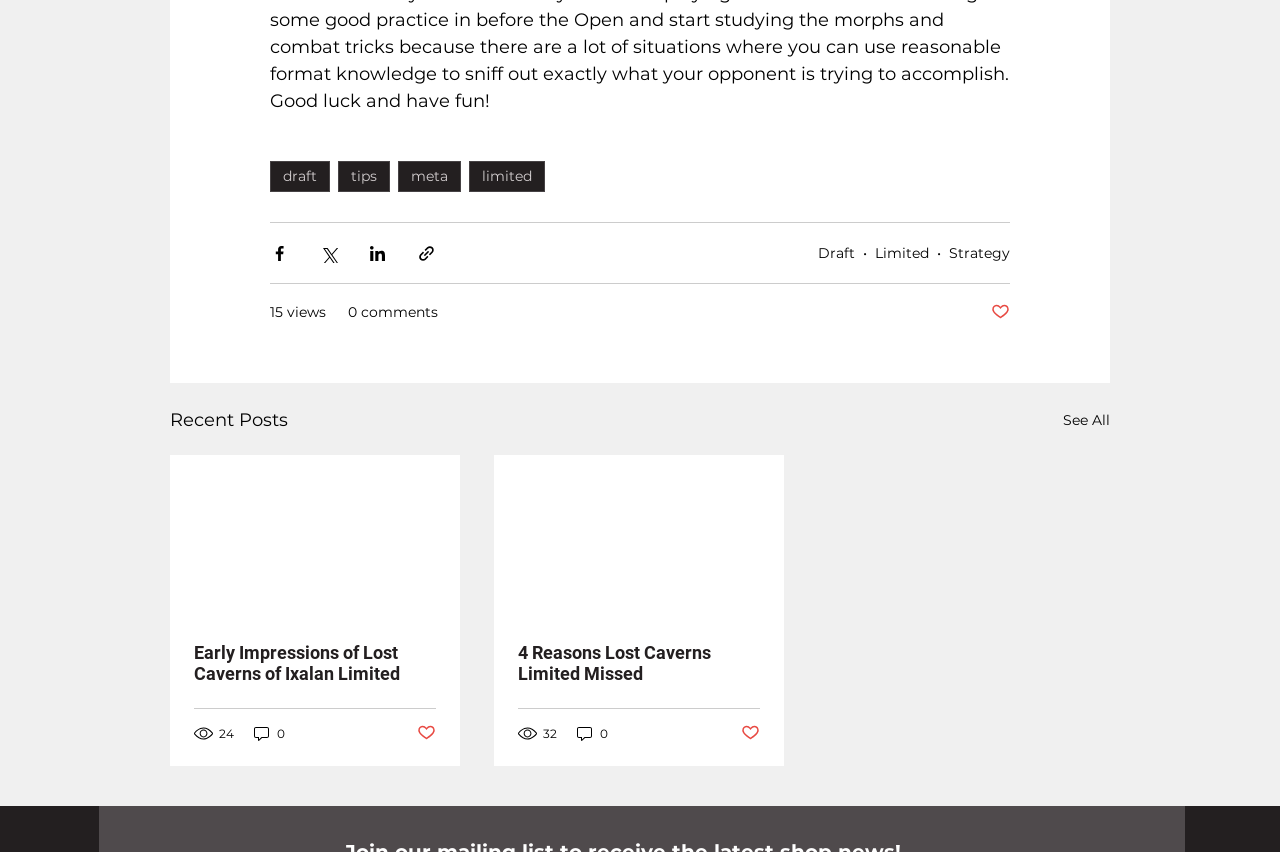Use a single word or phrase to respond to the question:
What is the function of the 'Post not marked as liked' buttons?

Like posts